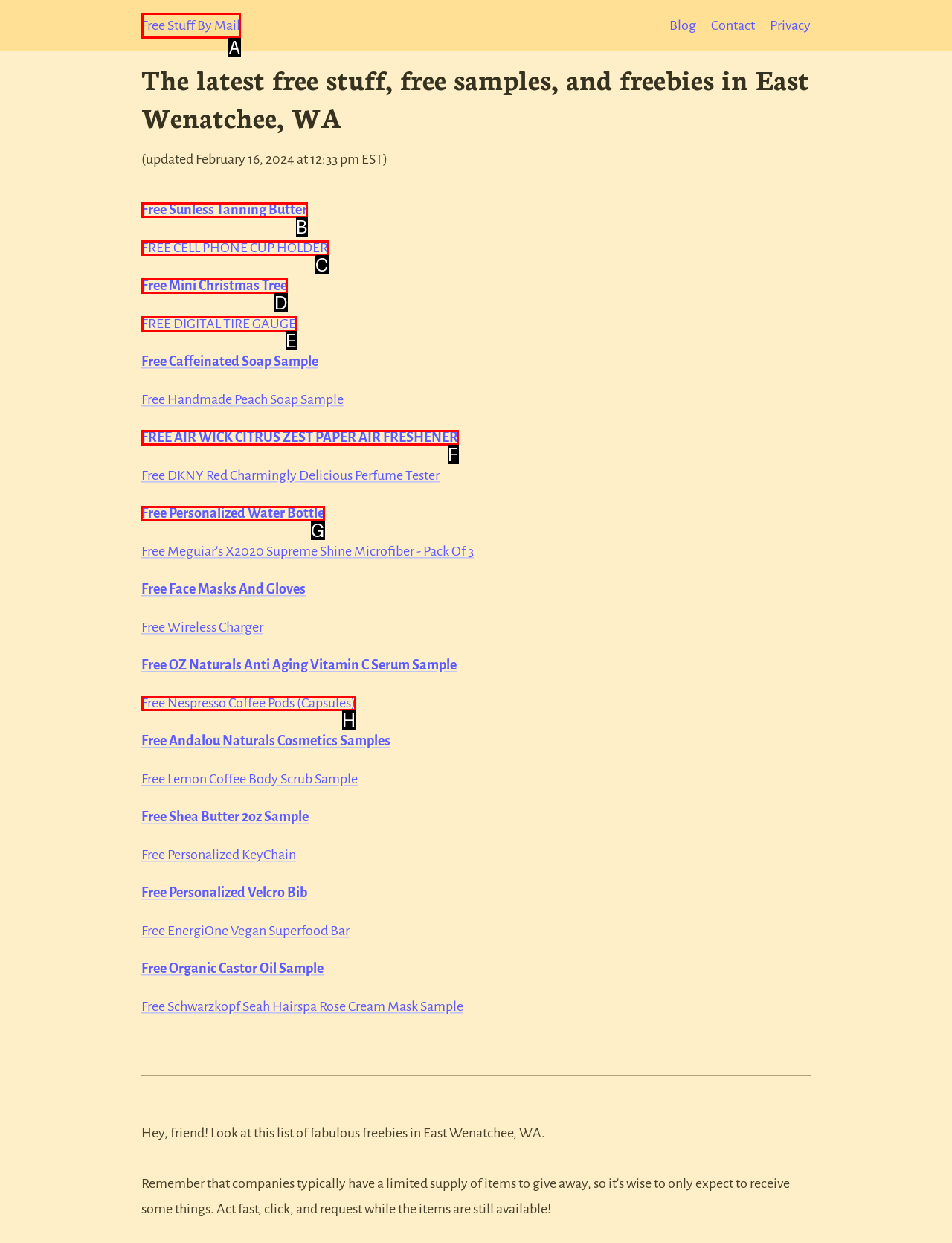Indicate which UI element needs to be clicked to fulfill the task: Read the article 'Realizing Resilience as a Graduate Student'
Answer with the letter of the chosen option from the available choices directly.

None